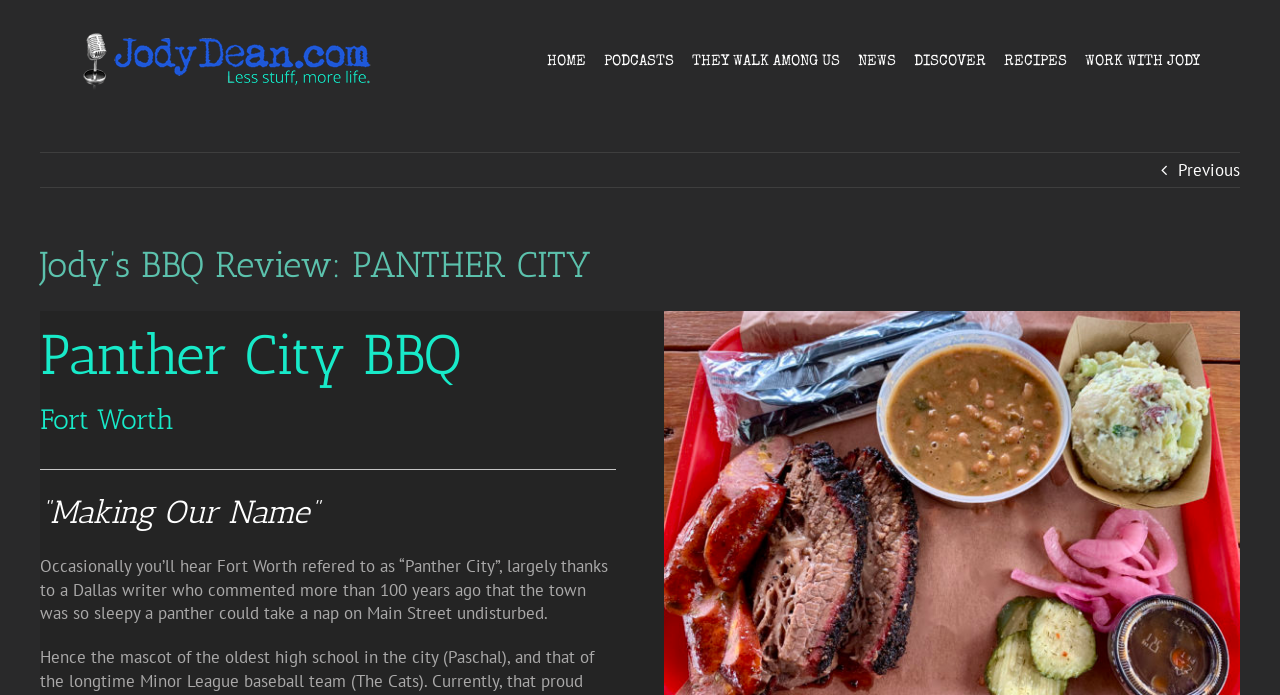Identify the bounding box coordinates of the part that should be clicked to carry out this instruction: "View previous page".

[0.92, 0.22, 0.969, 0.269]